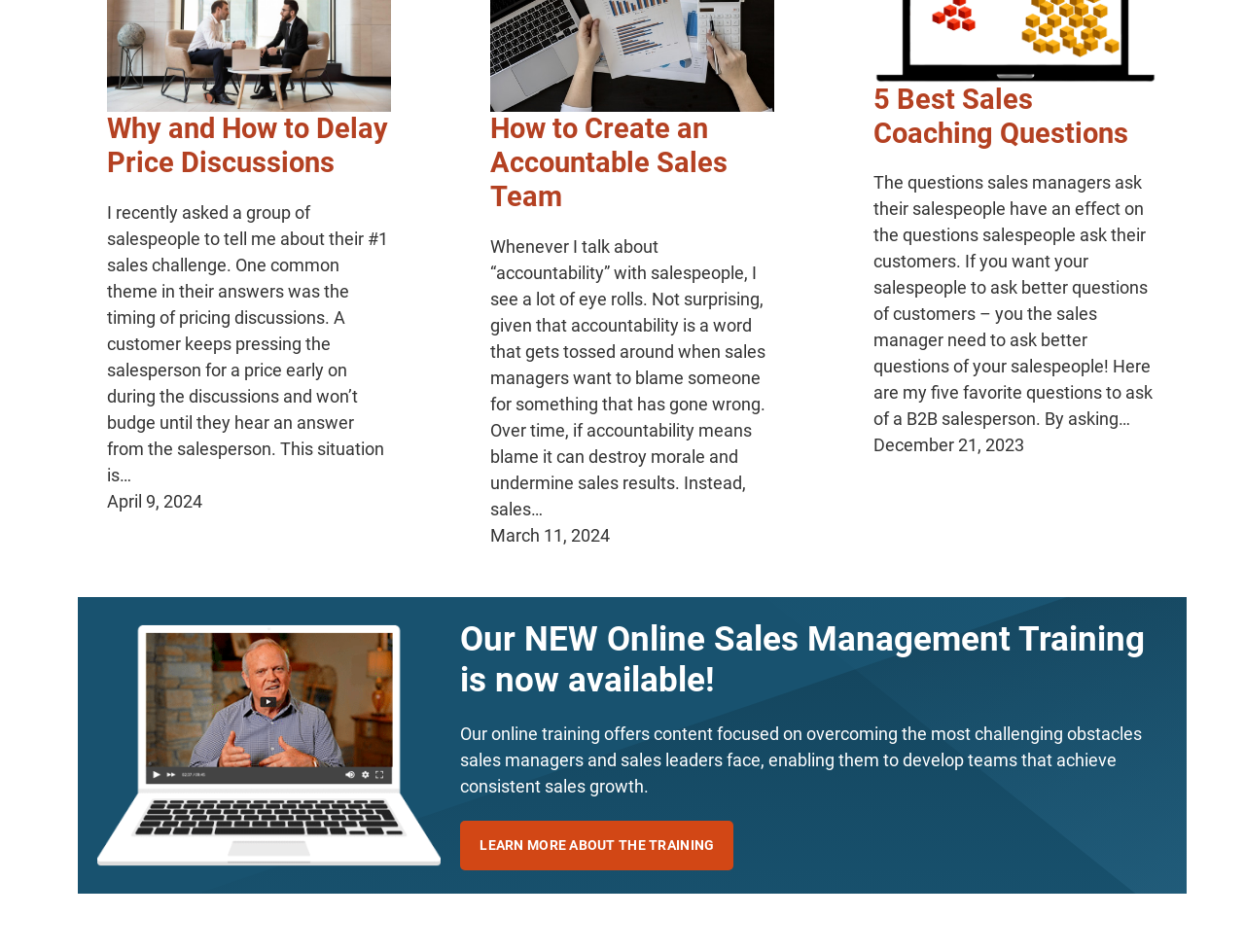Extract the bounding box coordinates for the UI element described by the text: "aria-label="Open Search Bar"". The coordinates should be in the form of [left, top, right, bottom] with values between 0 and 1.

None